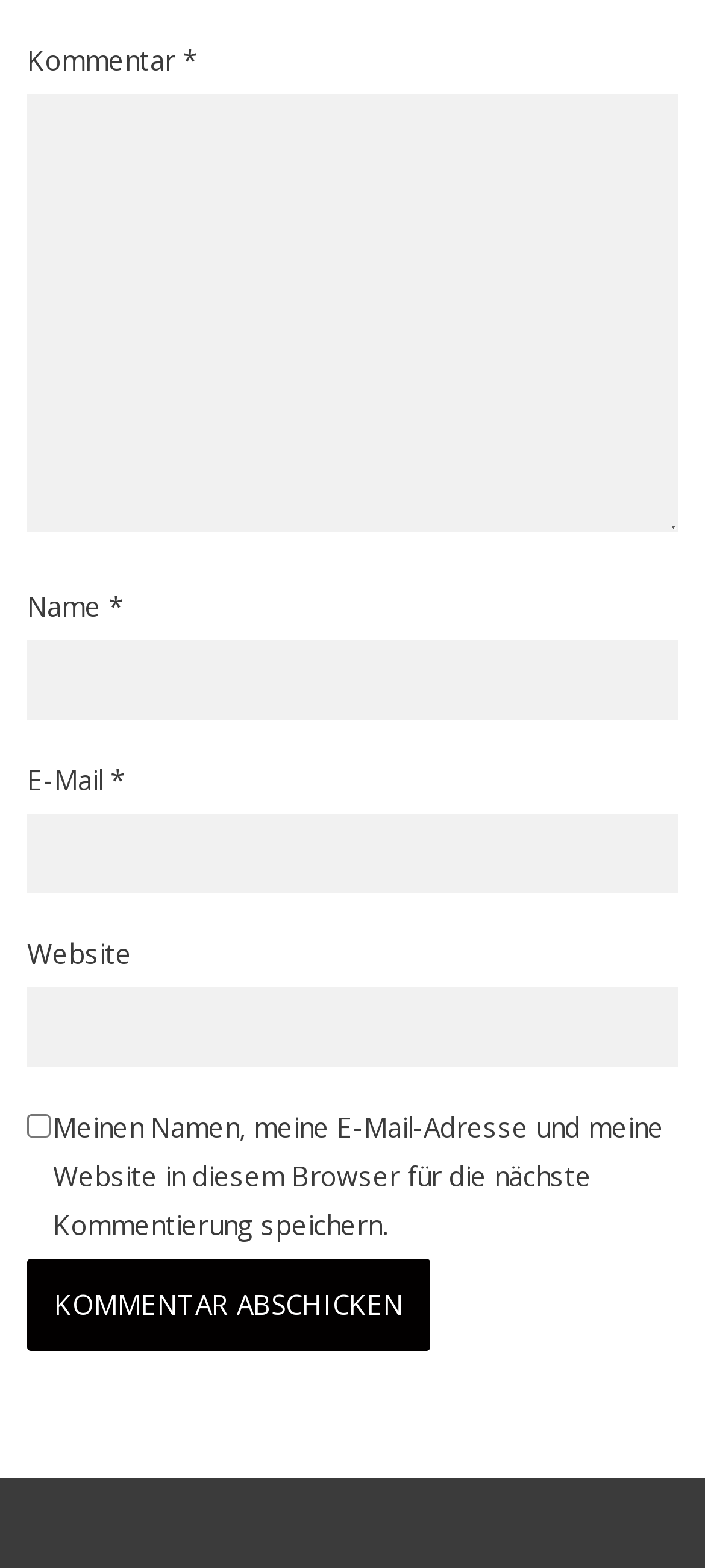Answer the question in one word or a short phrase:
Is the website field required?

No